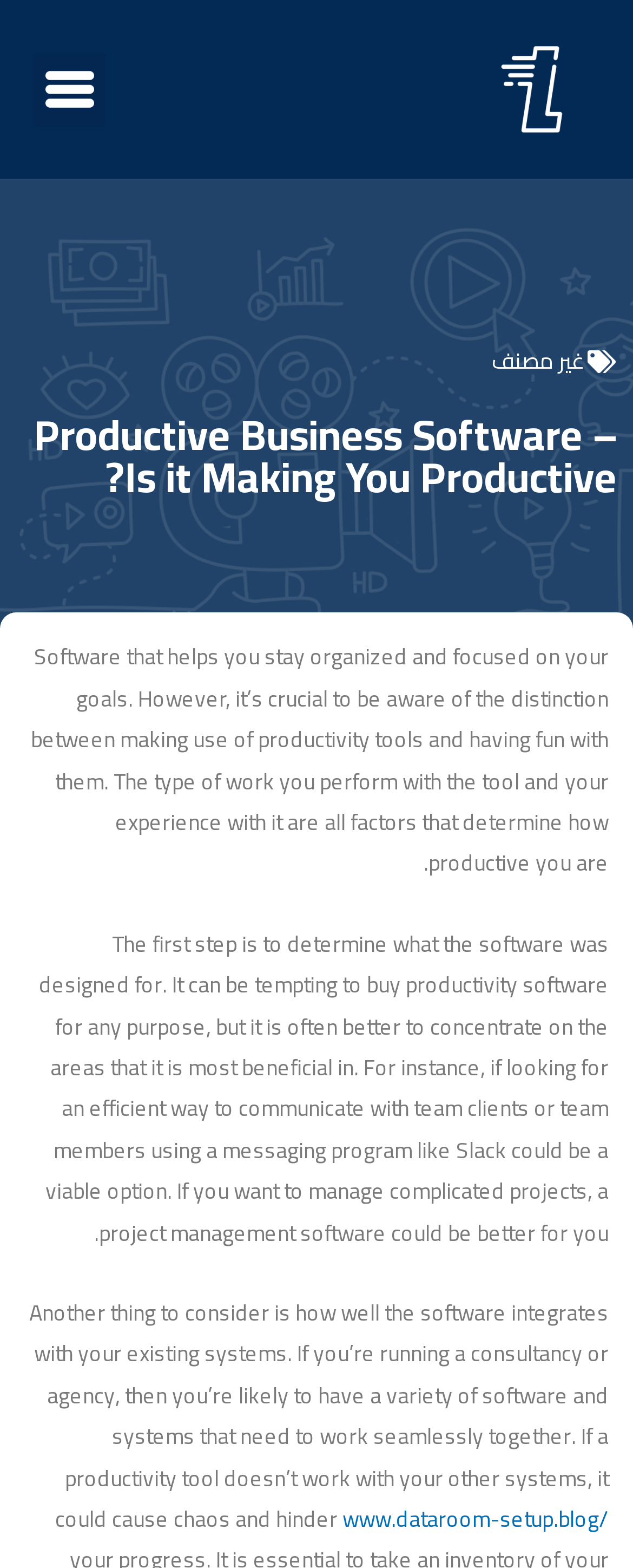What type of work can Slack be used for?
Please provide a detailed and comprehensive answer to the question.

The webpage mentions that Slack can be a viable option for finding an efficient way to communicate with team clients or team members, implying that it is a messaging program suitable for this type of work.